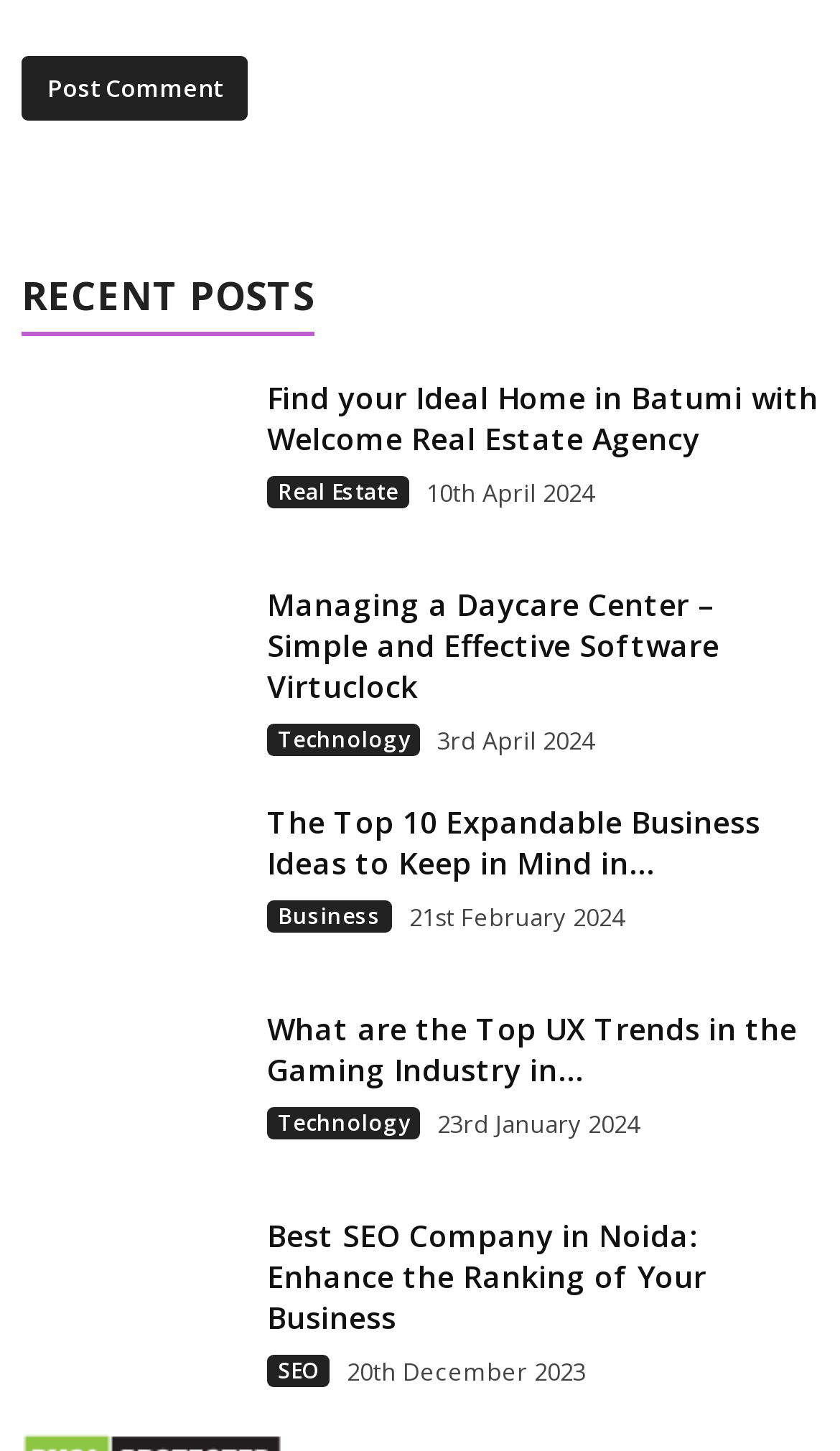Provide the bounding box coordinates for the area that should be clicked to complete the instruction: "Post a comment".

[0.026, 0.038, 0.295, 0.083]